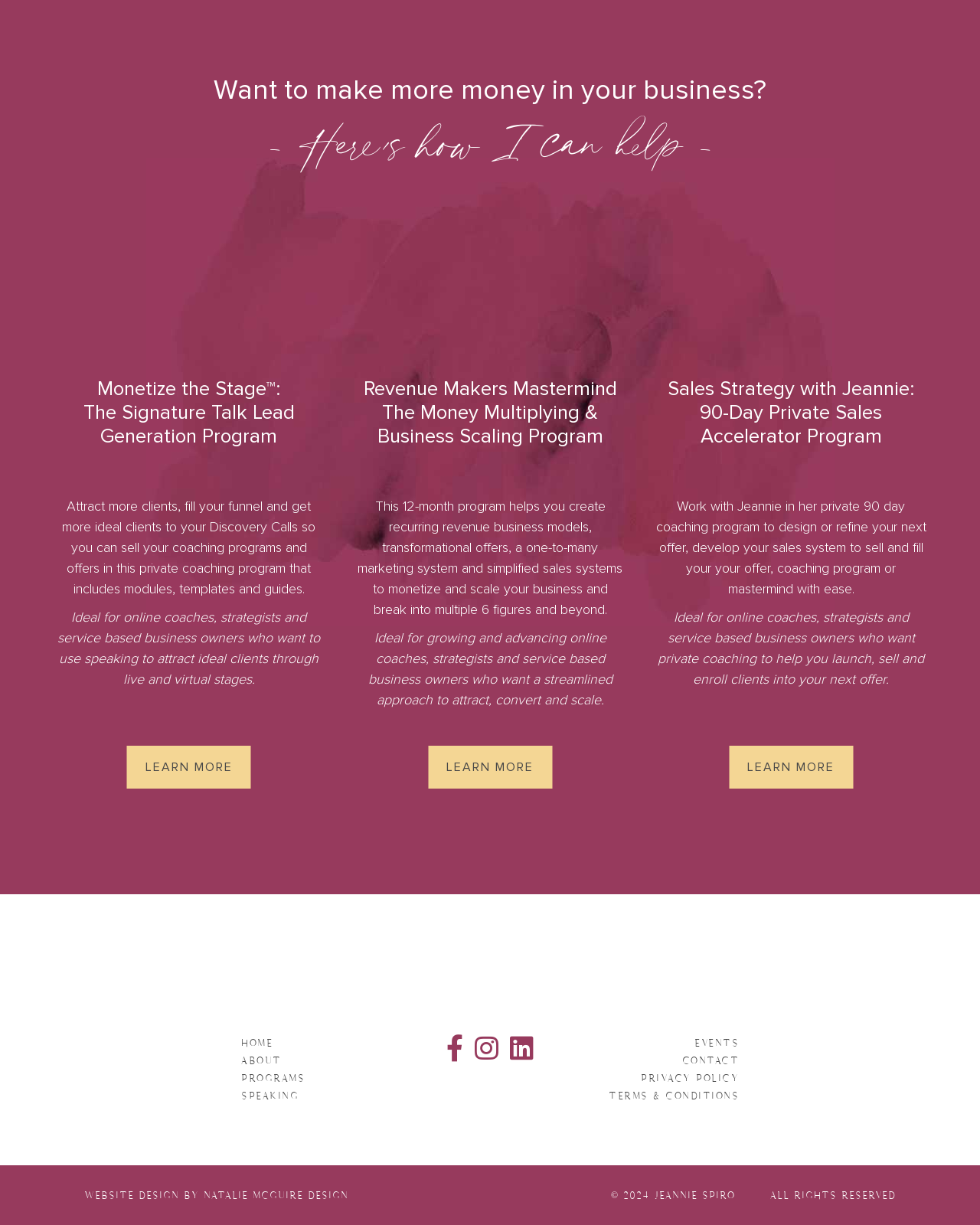Answer the question below with a single word or a brief phrase: 
What is the name of the person offering the coaching programs?

Jeannie Spiro